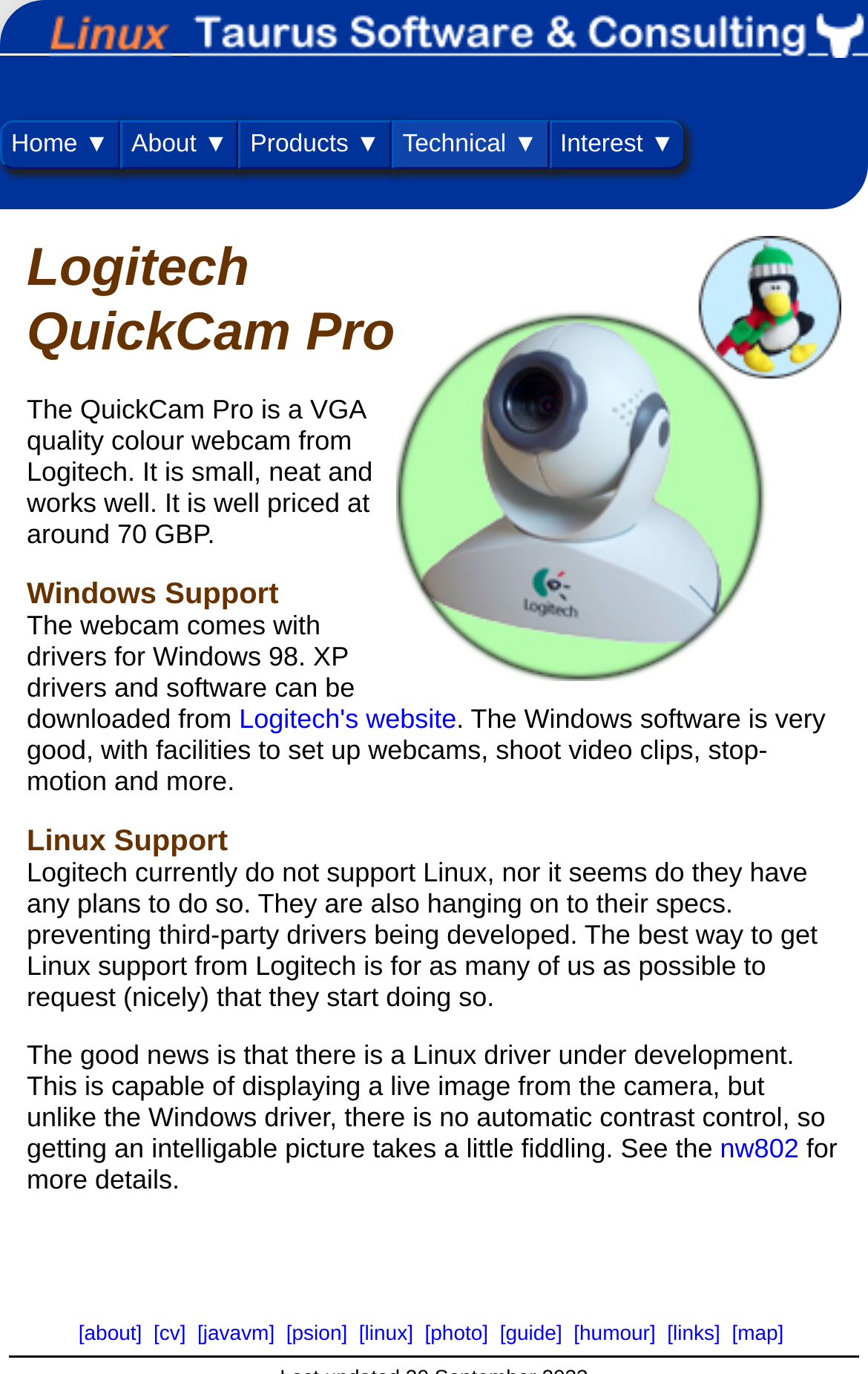Extract the bounding box coordinates of the UI element described by: "[cv]". The coordinates should include four float numbers ranging from 0 to 1, e.g., [left, top, right, bottom].

[0.177, 0.962, 0.214, 0.978]